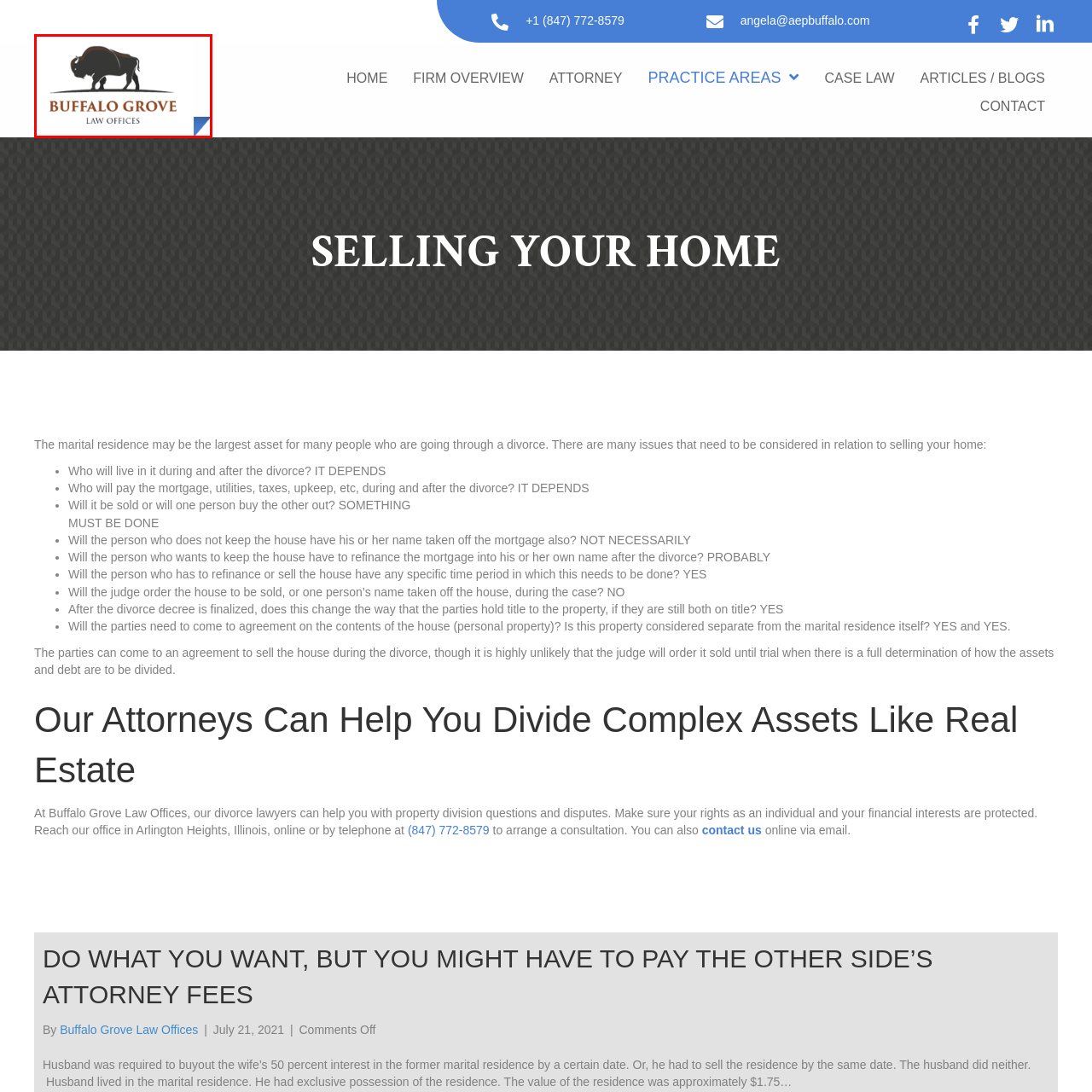Carefully analyze the image within the red boundary and describe it extensively.

The image features the logo of "Buffalo Grove Law Offices," showcasing a stylized silhouette of a bison, which symbolizes strength and resilience. The logo prominently displays the name "BUFFALO GROVE" in bold, earthy tones, complemented by the words "LAW OFFICES" in a smaller font beneath it. This design conveys a sense of professionalism and trust, aligning with the firm’s focus on legal services in areas such as property division during divorce proceedings. The logo is designed to be visually striking, fitting for a law office that emphasizes its commitment to client rights and financial interests in legal matters.